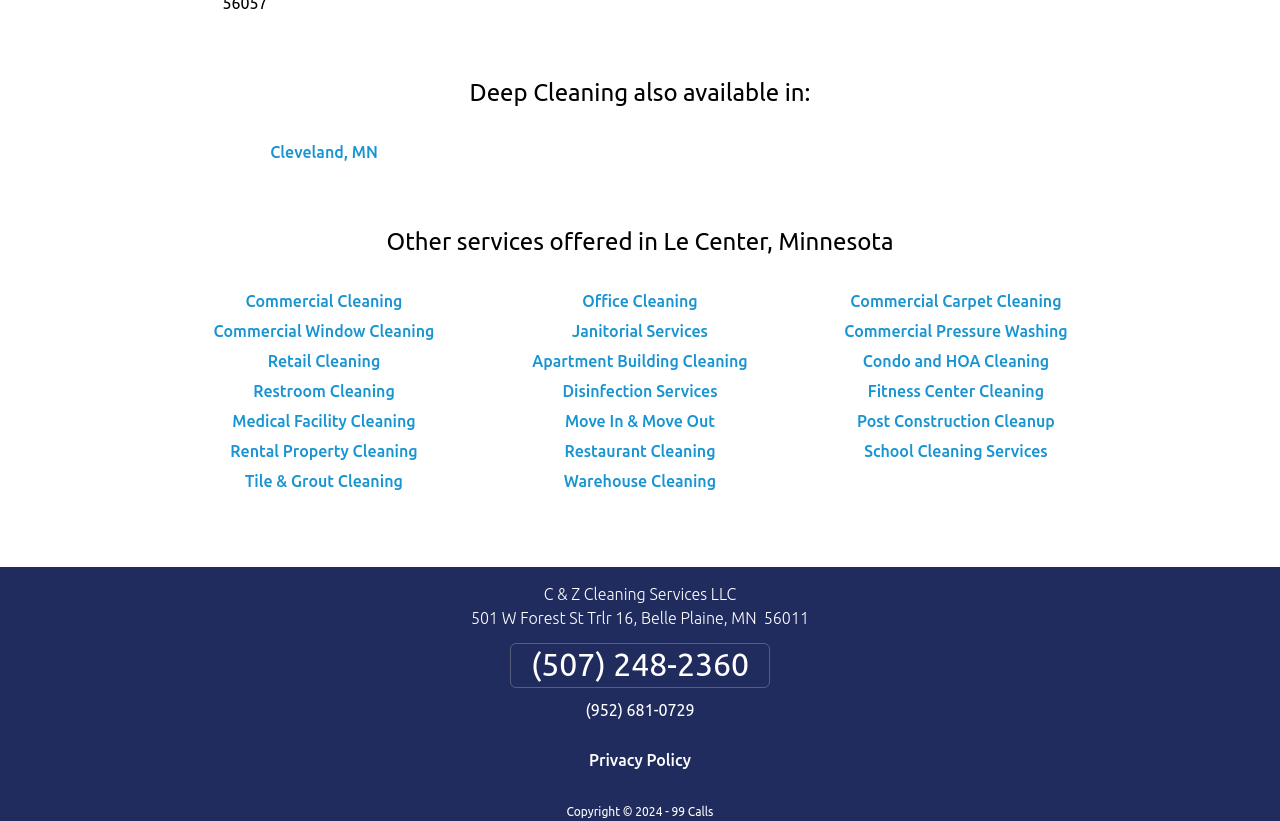Determine the bounding box coordinates of the UI element described below. Use the format (top-left x, top-left y, bottom-right x, bottom-right y) with floating point numbers between 0 and 1: Condo and HOA Cleaning

[0.674, 0.428, 0.82, 0.45]